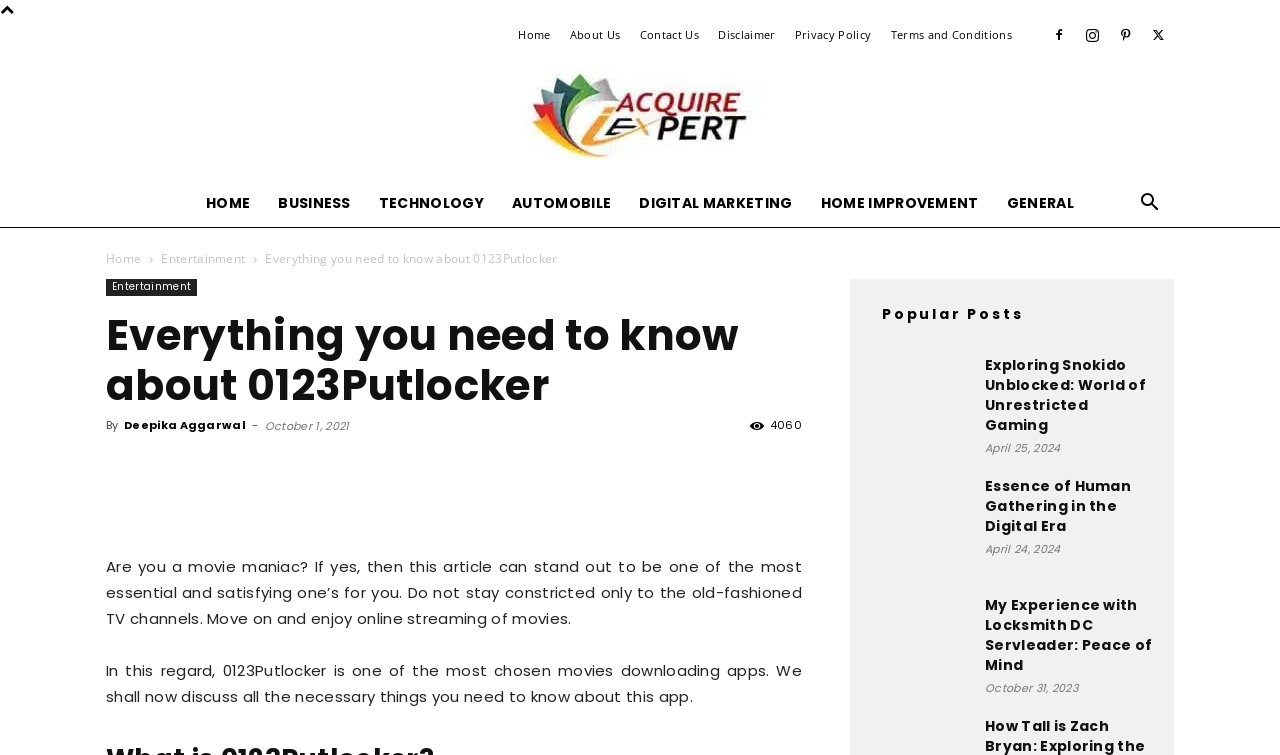Please locate the bounding box coordinates of the element that needs to be clicked to achieve the following instruction: "Explore the 'Entertainment' category". The coordinates should be four float numbers between 0 and 1, i.e., [left, top, right, bottom].

[0.126, 0.331, 0.192, 0.354]